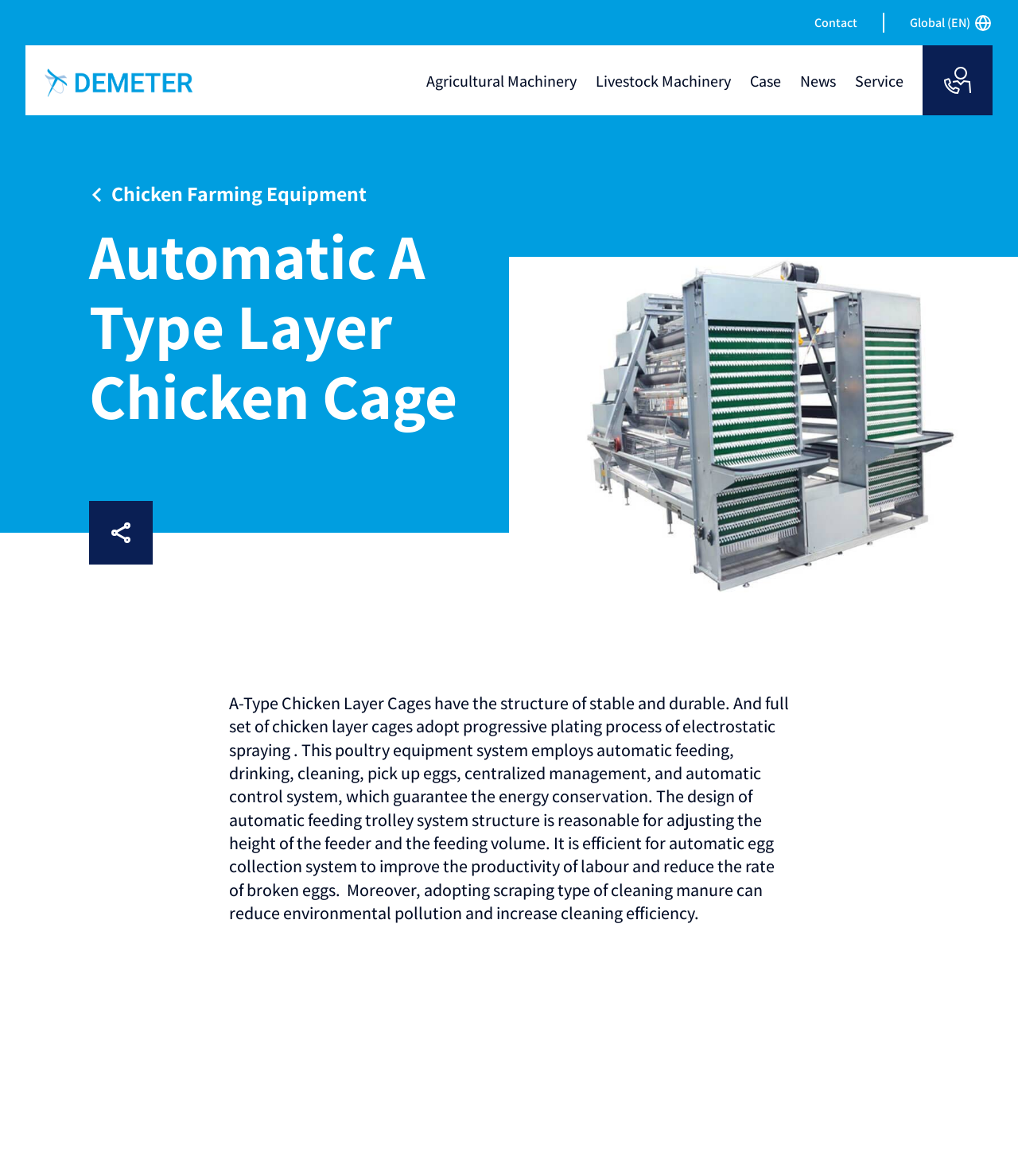Provide a single word or phrase answer to the question: 
What is the material used for the chicken layer cages?

Electrostatic spraying